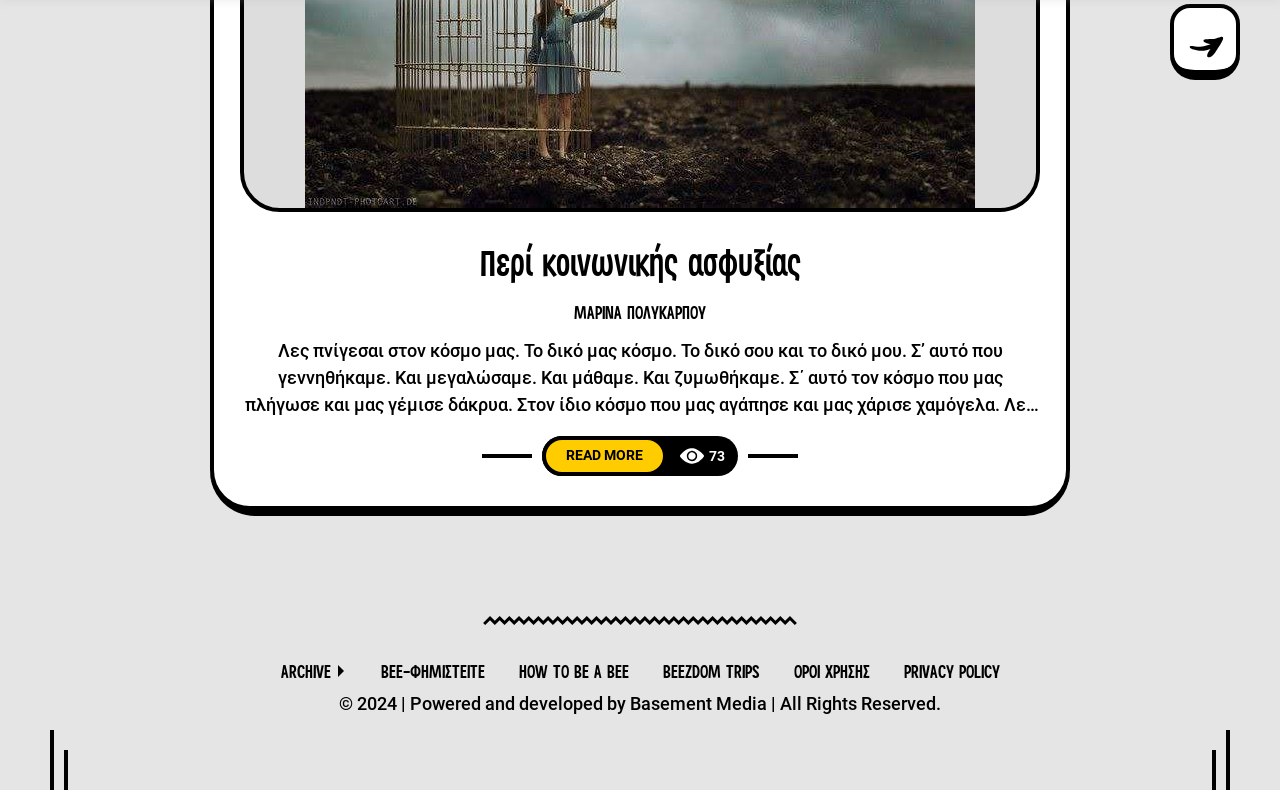Answer the question in one word or a short phrase:
How many links are there in the footer section?

7